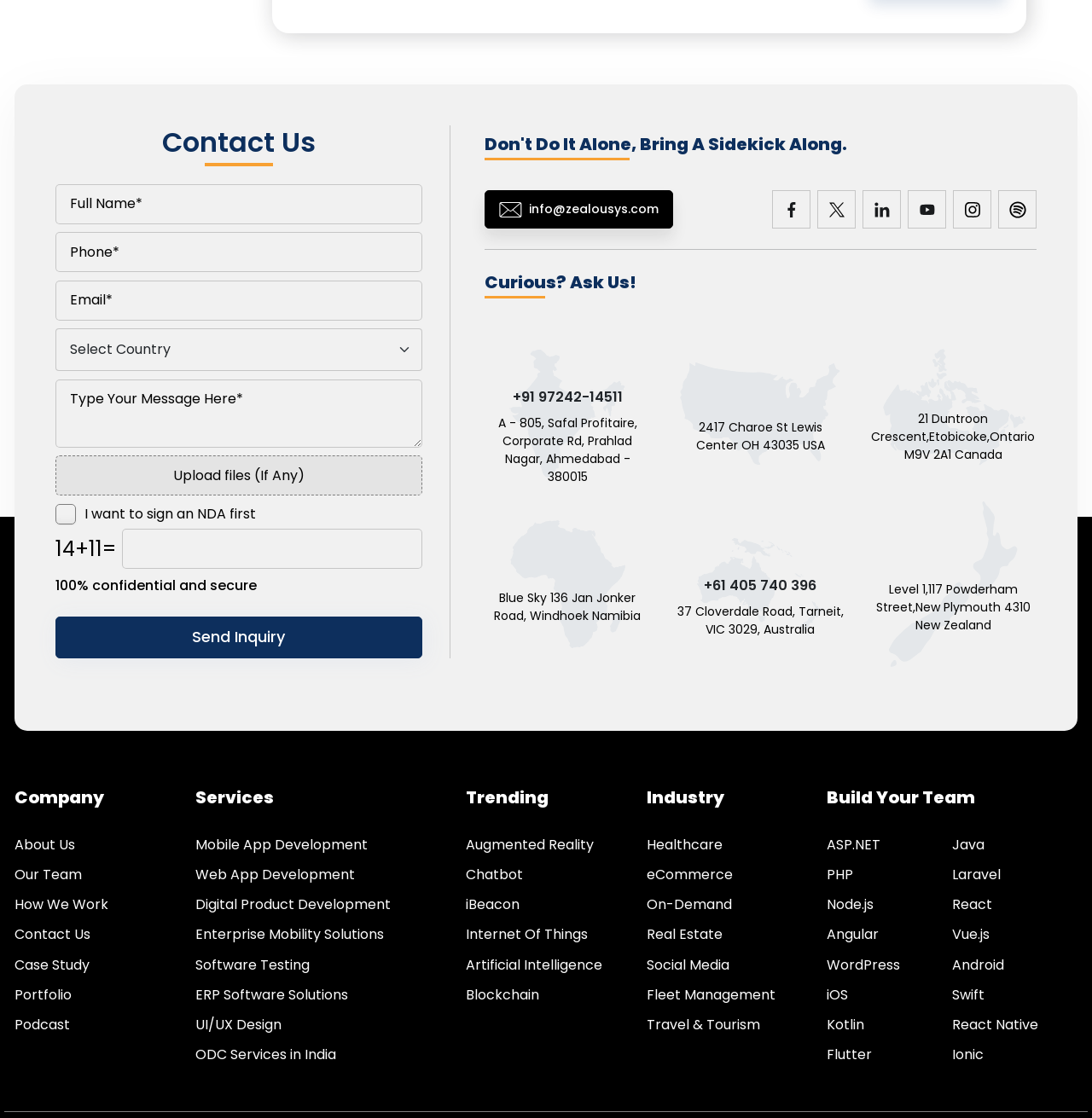Could you specify the bounding box coordinates for the clickable section to complete the following instruction: "View the company's About Us page"?

[0.013, 0.747, 0.069, 0.764]